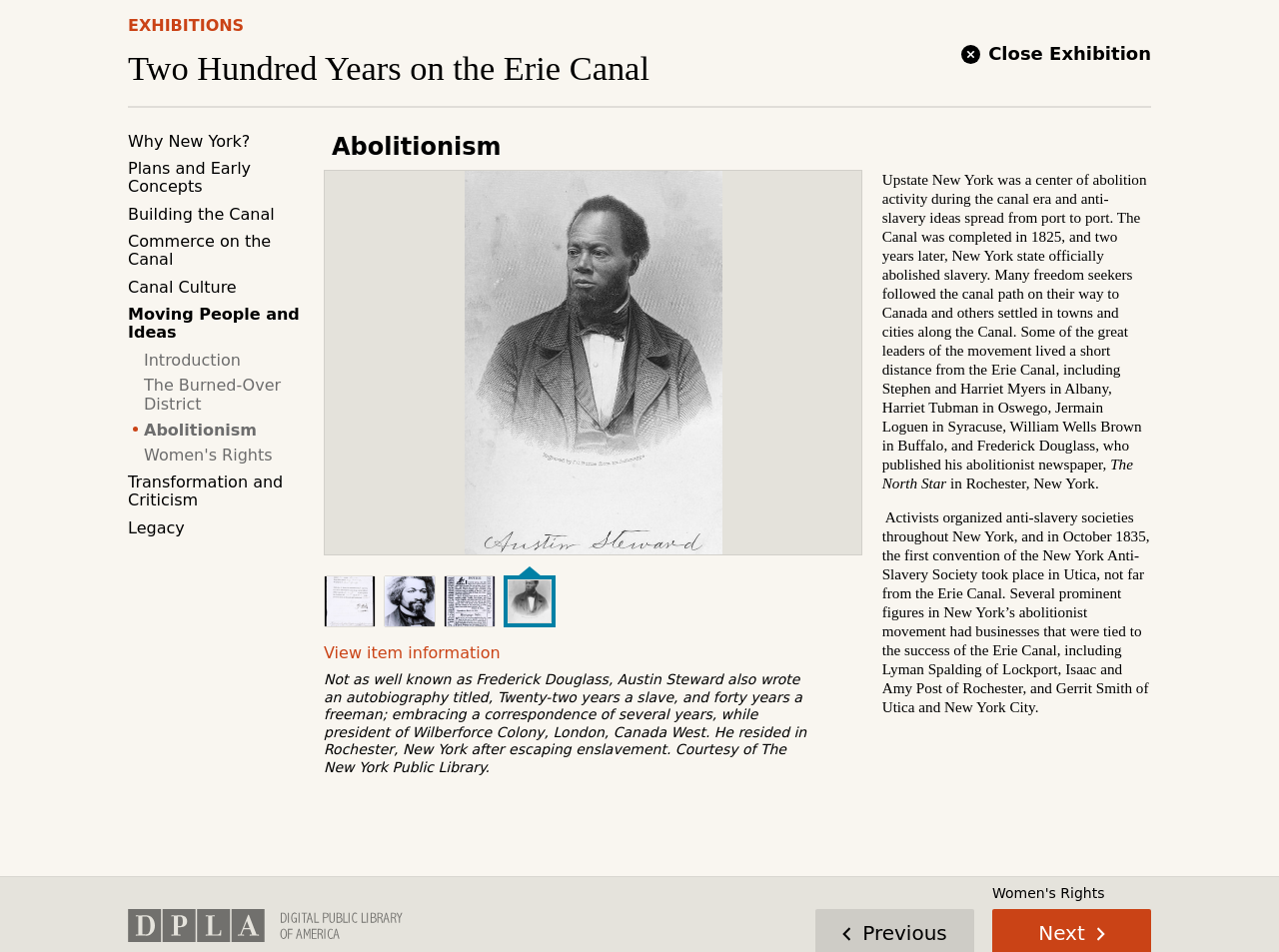Determine the bounding box for the described UI element: "Plans and Early Concepts".

[0.1, 0.168, 0.238, 0.206]